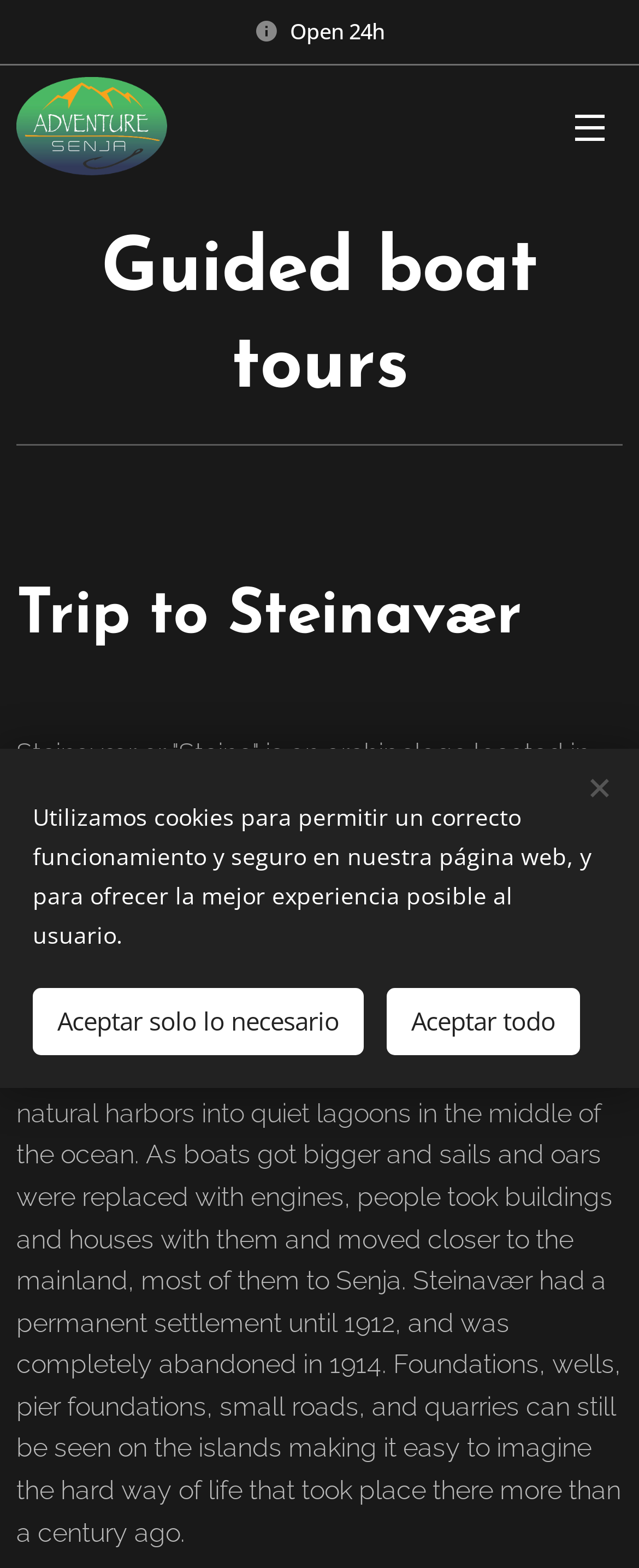When was Steinavær completely abandoned?
Craft a detailed and extensive response to the question.

The static text element mentions that Steinavær had a permanent settlement until 1912, and was completely abandoned in 1914.